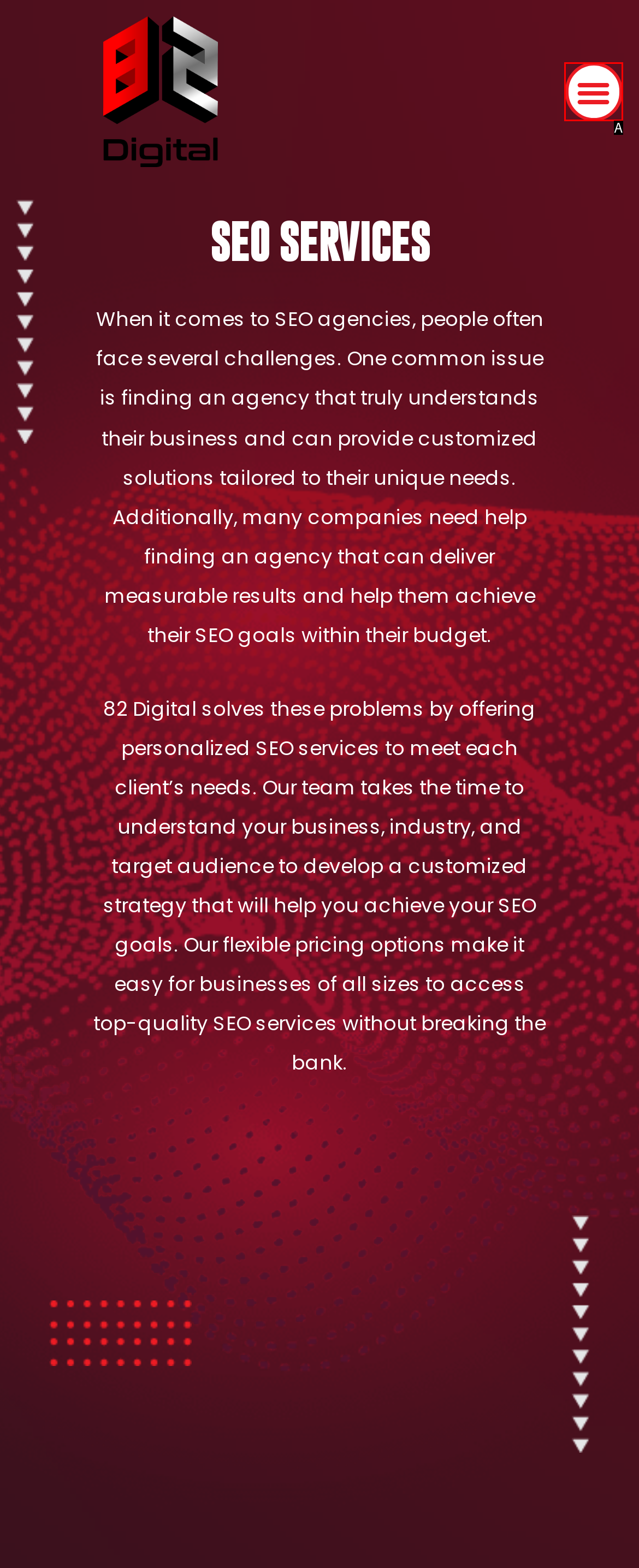Determine the UI element that matches the description: Menu
Answer with the letter from the given choices.

A